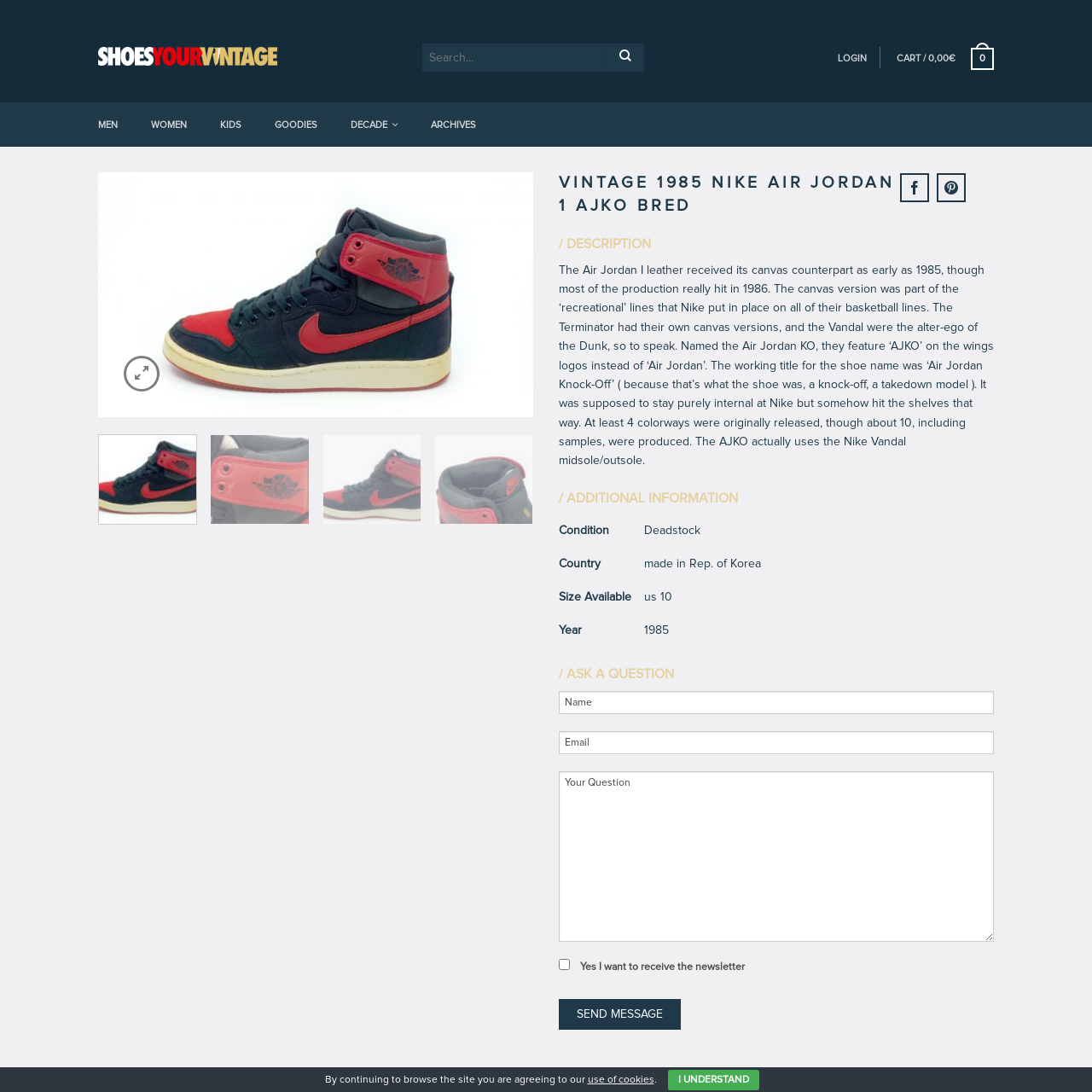Create an extensive caption describing the content of the image outlined in red.

The image showcases the iconic "Vintage 1985 Nike Air Jordan 1 AJKO BRED" sneakers, a renowned model that has left its mark in both fashion and sports history. This particular design features a unique combination of leather and canvas, indicative of the era's recreational lines introduced by Nike. The sneaker is recognized for its distinctive "AJKO" branding on the wings logo, a nod to its original title as the "Air Jordan Knock-Off." Released during the mid-1980s, the AJKO was part of a limited set of colorways, making it a sought-after collectible for sneaker enthusiasts. The flawless condition of this pair, categorized as "Deadstock," highlights their rarity and preservation as a piece of footwear heritage. The shoes are noted for their craftsmanship, including a Vandal midsole and outsole, and were originally manufactured in the Republic of Korea. Ideal for collectors or fashion aficionados, these sneakers represent both style and a significant chapter in Nike's legacy.